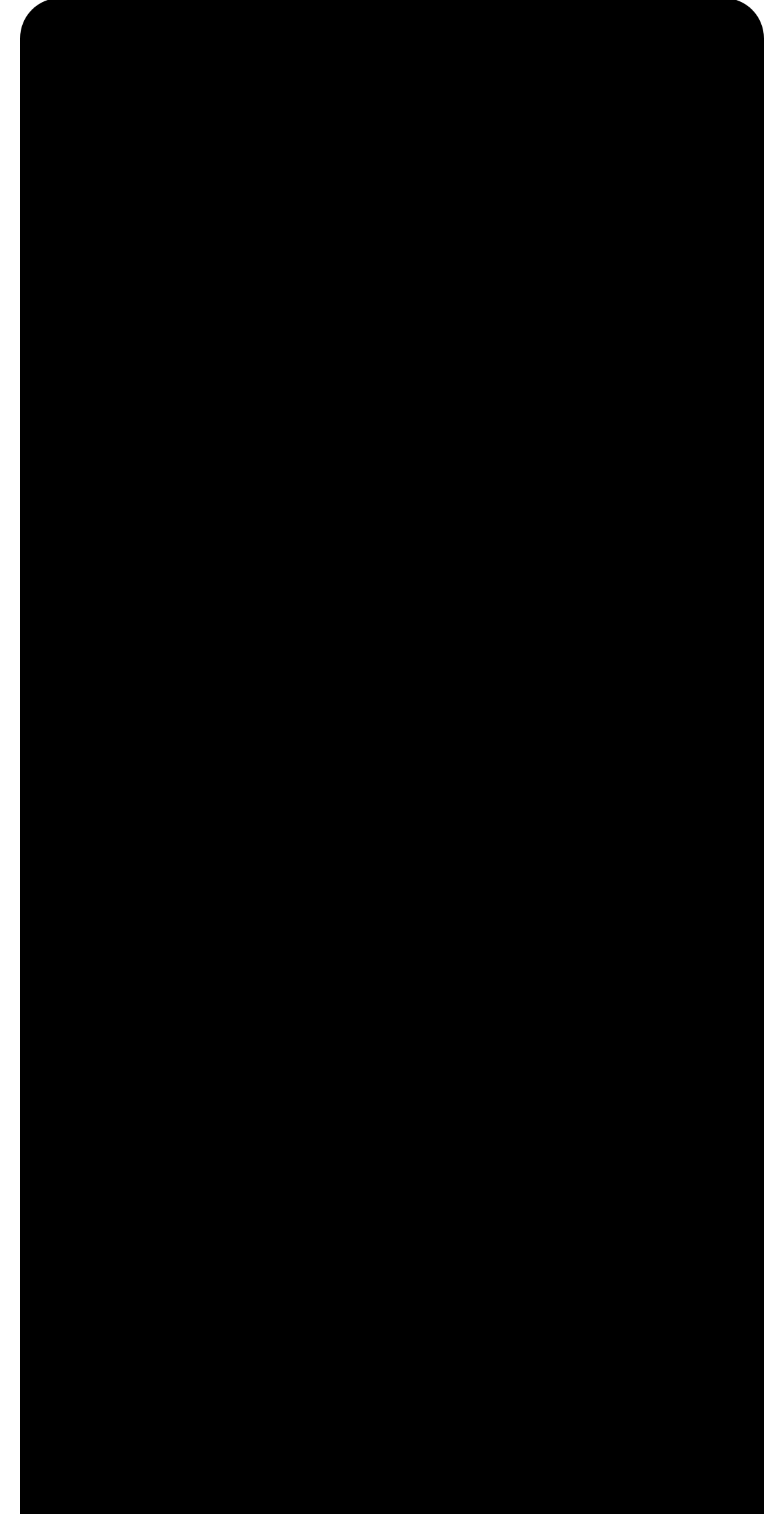What is the purpose of the 'GDPR' link?
Please give a detailed and elaborate answer to the question.

The 'GDPR' link is likely related to the General Data Protection Regulation, a European Union regulation on data protection and privacy, which suggests that the company is compliant with this regulation.